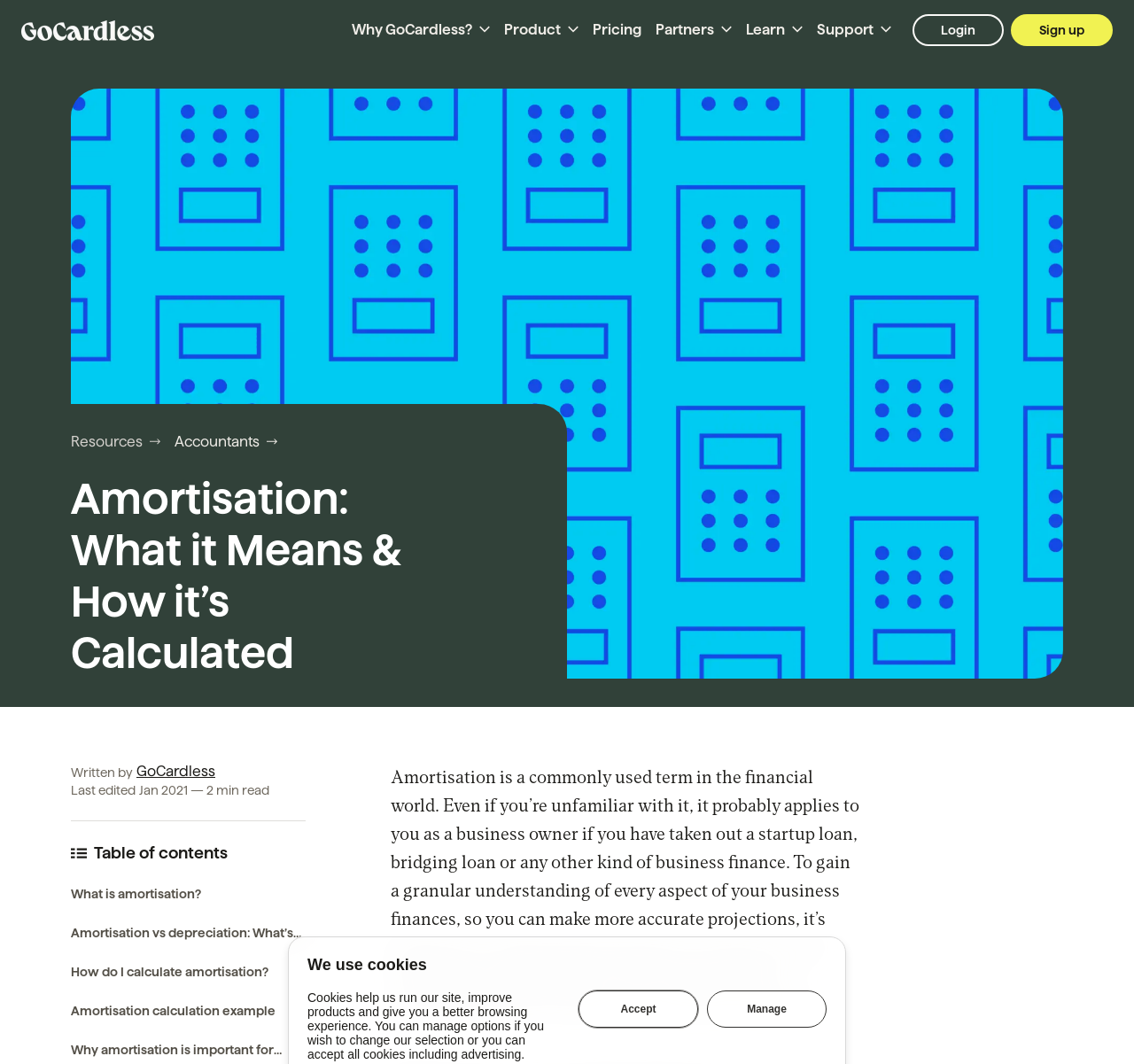Find the bounding box coordinates of the clickable element required to execute the following instruction: "Learn more about pricing". Provide the coordinates as four float numbers between 0 and 1, i.e., [left, top, right, bottom].

[0.523, 0.019, 0.566, 0.037]